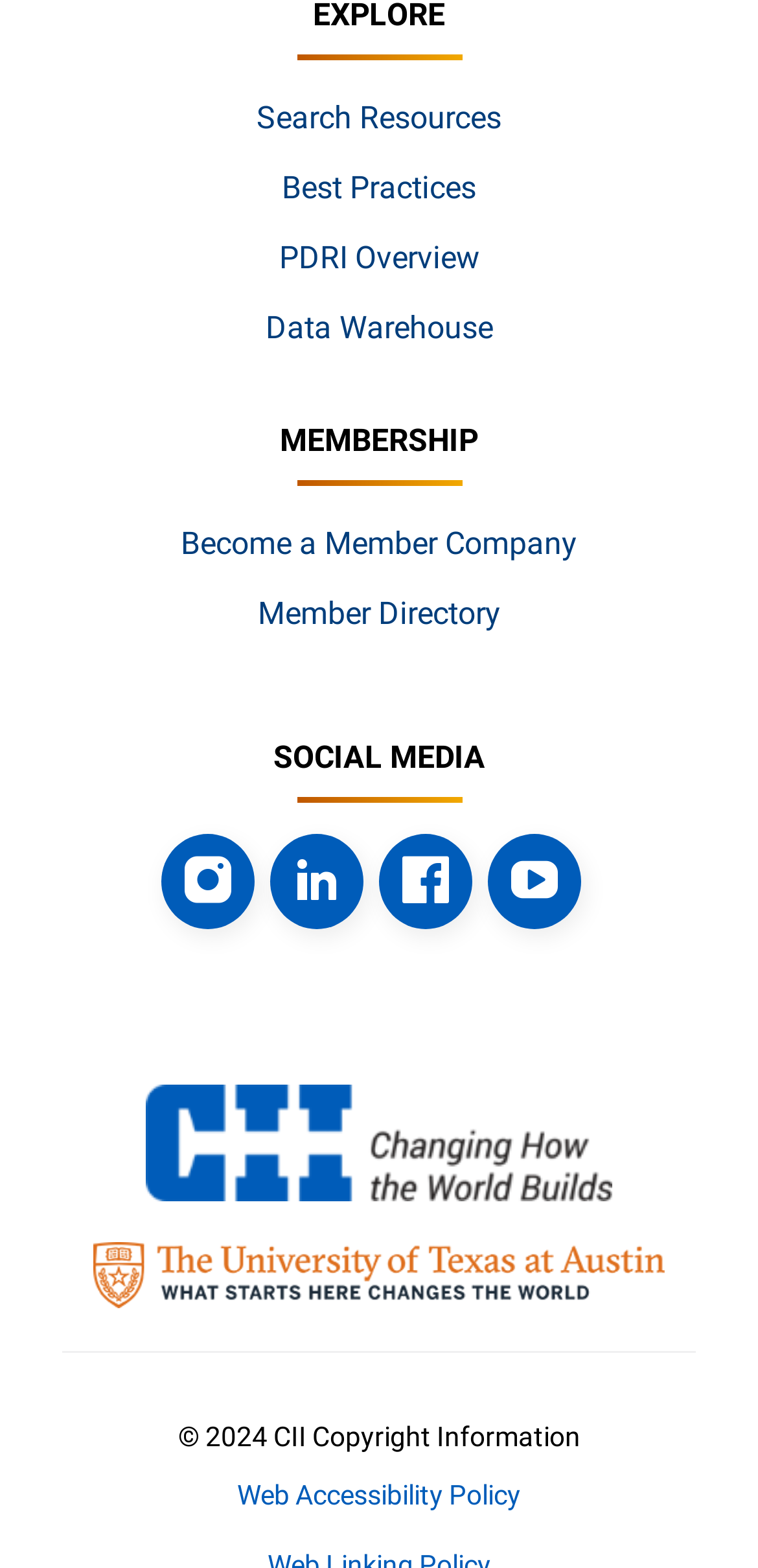What is the last link in the footer section?
Based on the screenshot, provide a one-word or short-phrase response.

Web Accessibility Policy